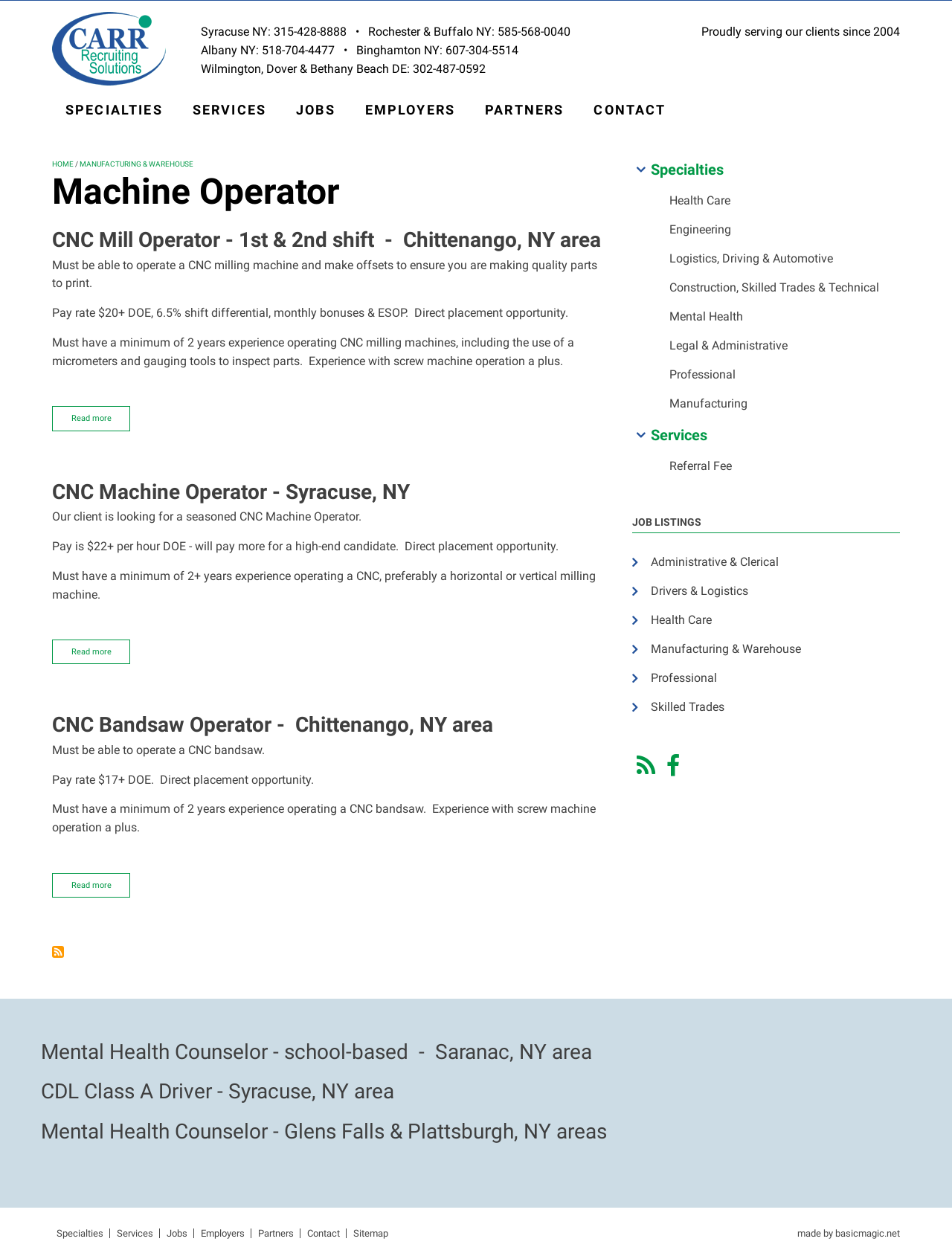Provide a one-word or short-phrase response to the question:
What is the main purpose of this webpage?

Job listings